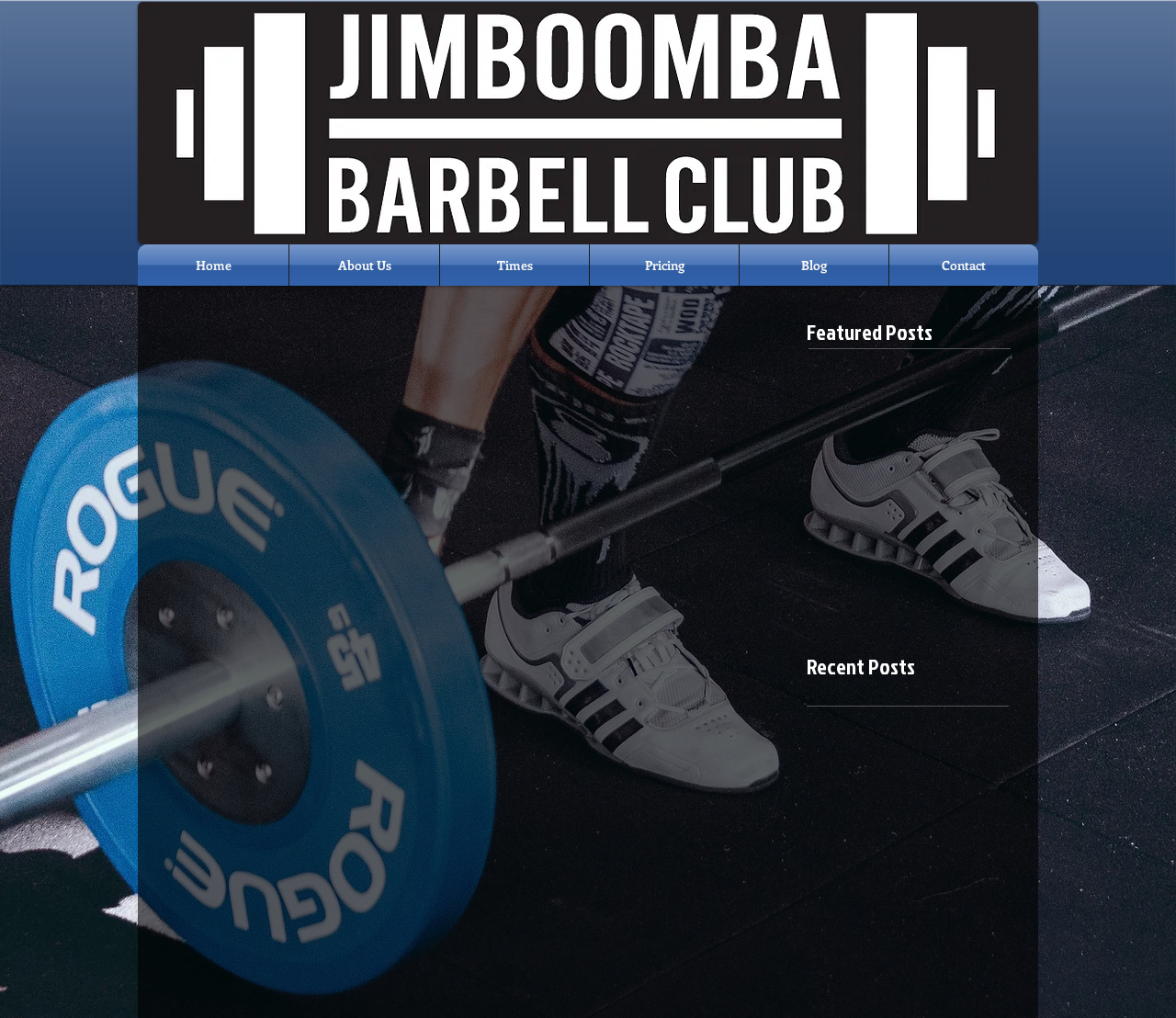How many sections are there on the webpage?
Based on the screenshot, provide your answer in one word or phrase.

2